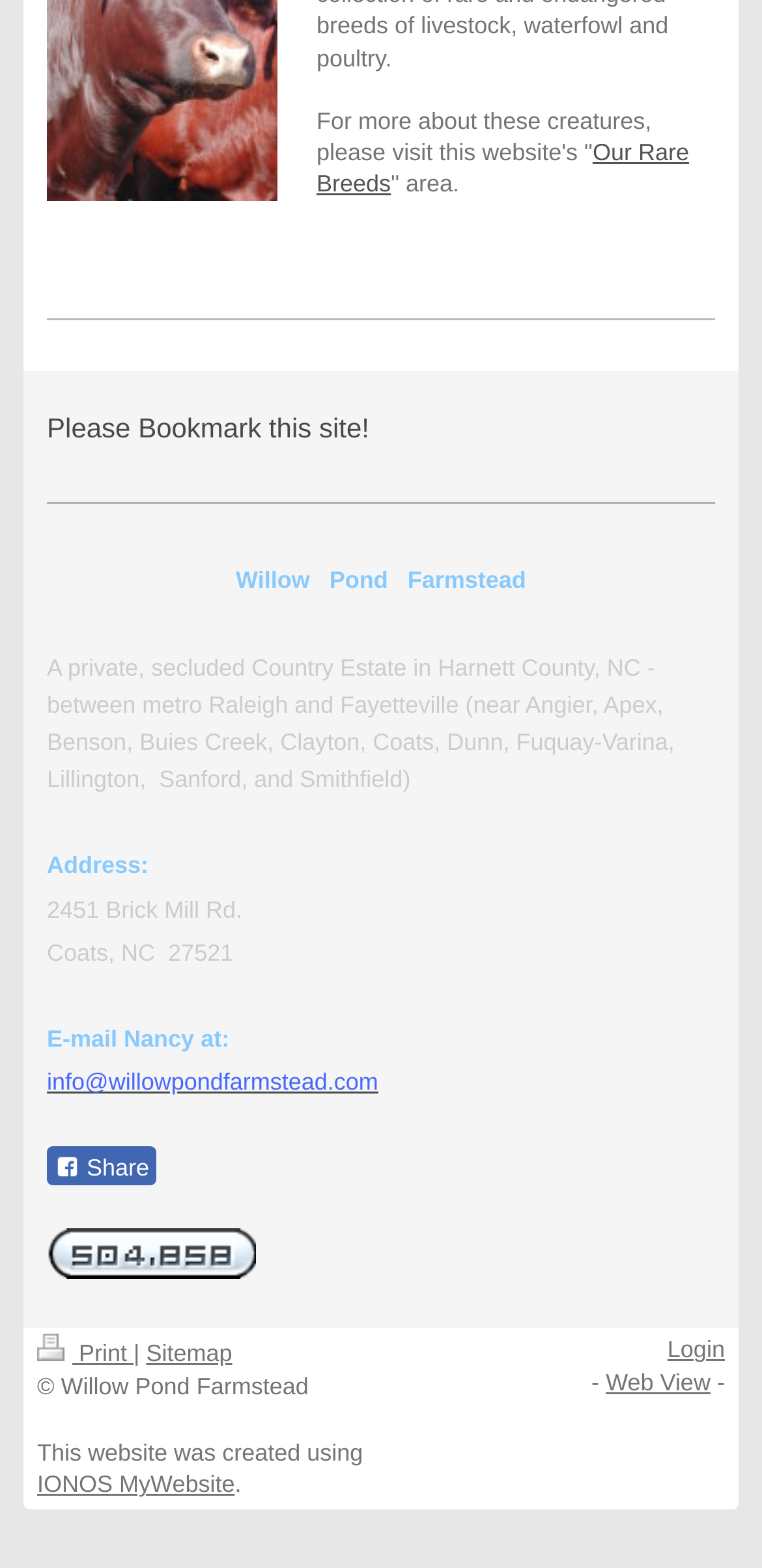What is the address of the farmstead?
Provide a detailed answer to the question, using the image to inform your response.

I found the answer by looking at the StaticText element with the text '2451 Brick Mill Rd.' which is located below the 'Address:' text, indicating that it is the address of the farmstead.